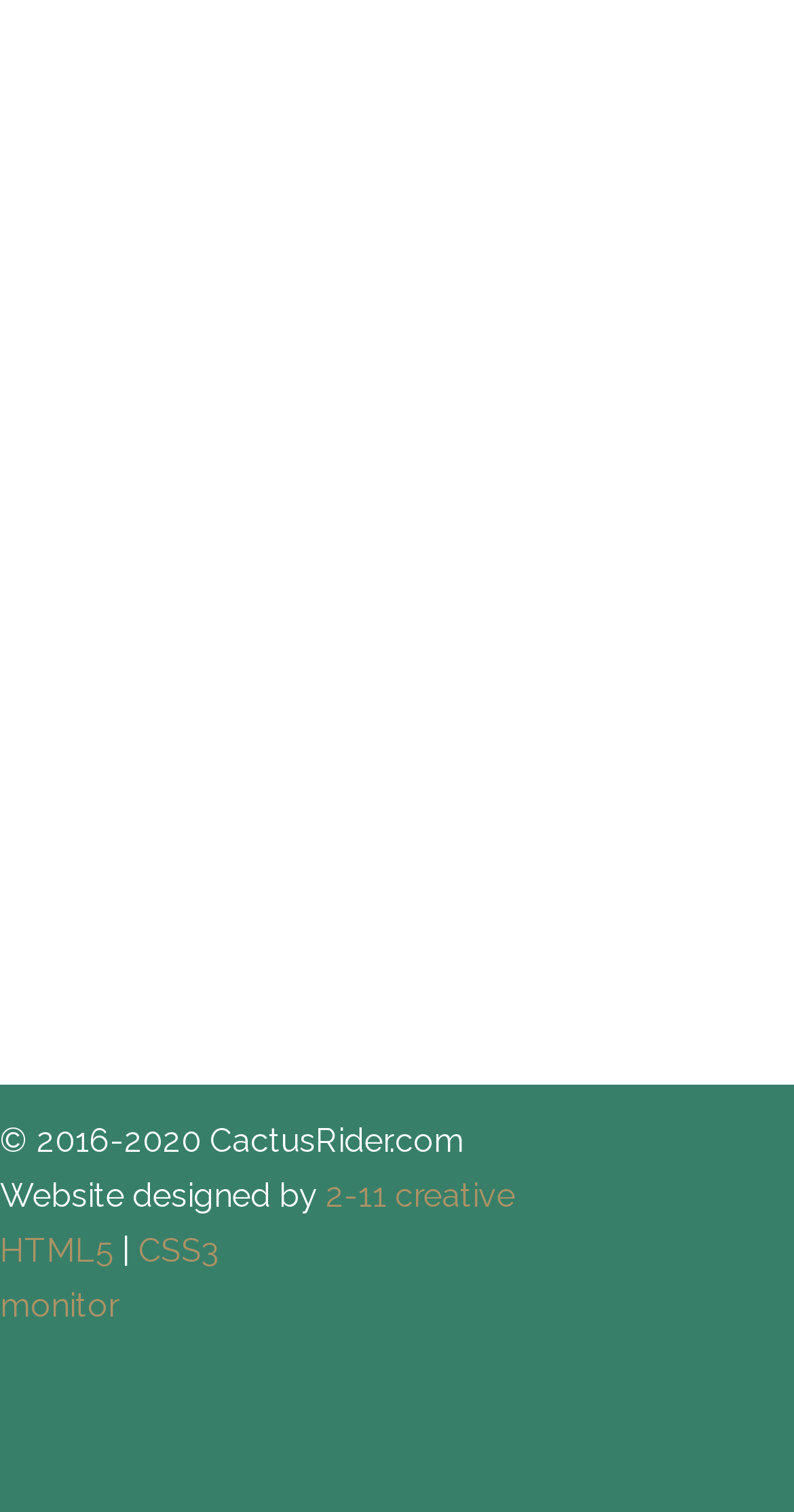Answer the question below in one word or phrase:
What technologies are used to build the website?

HTML5, CSS3